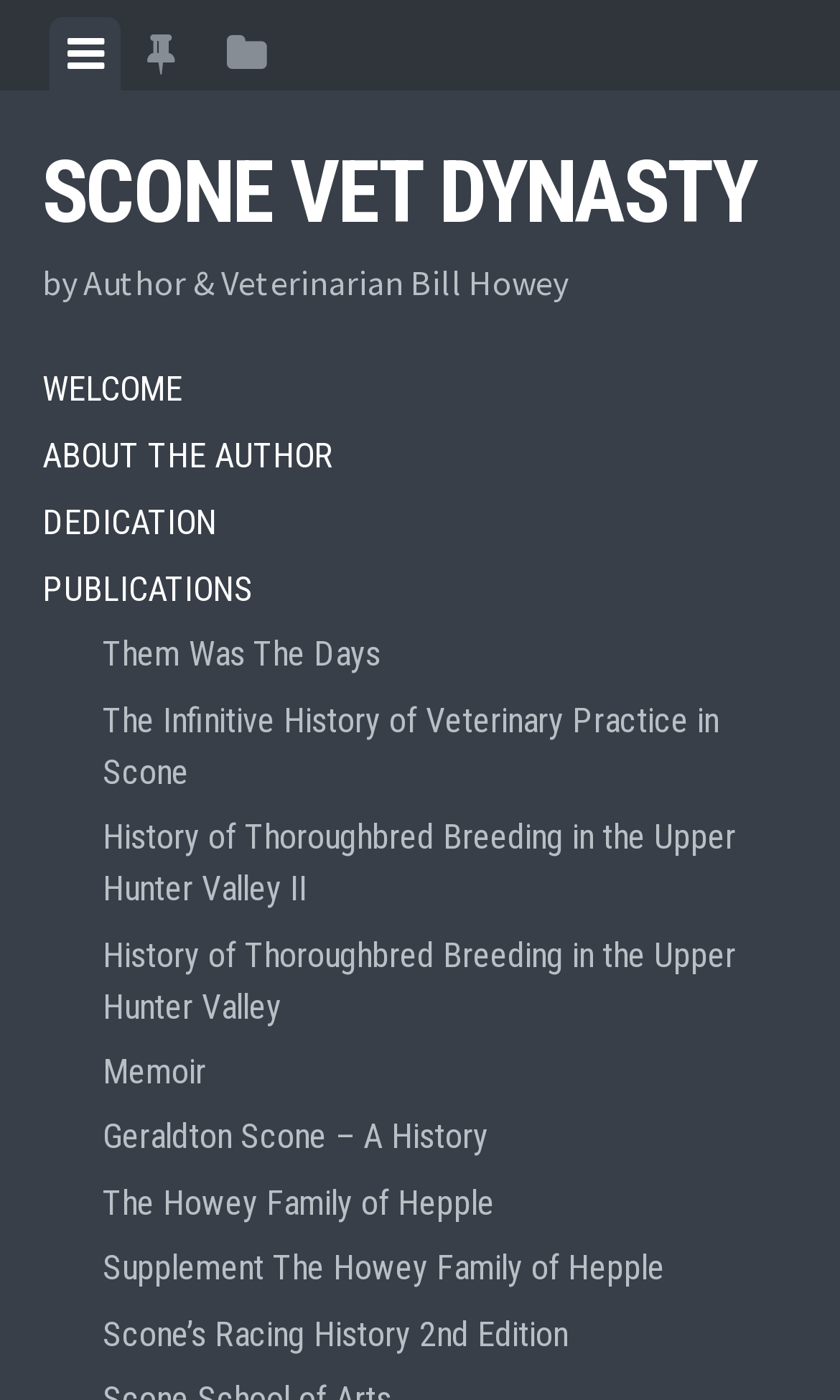Locate the bounding box coordinates of the element that should be clicked to execute the following instruction: "View Them Was The Days publication".

[0.122, 0.445, 0.95, 0.491]